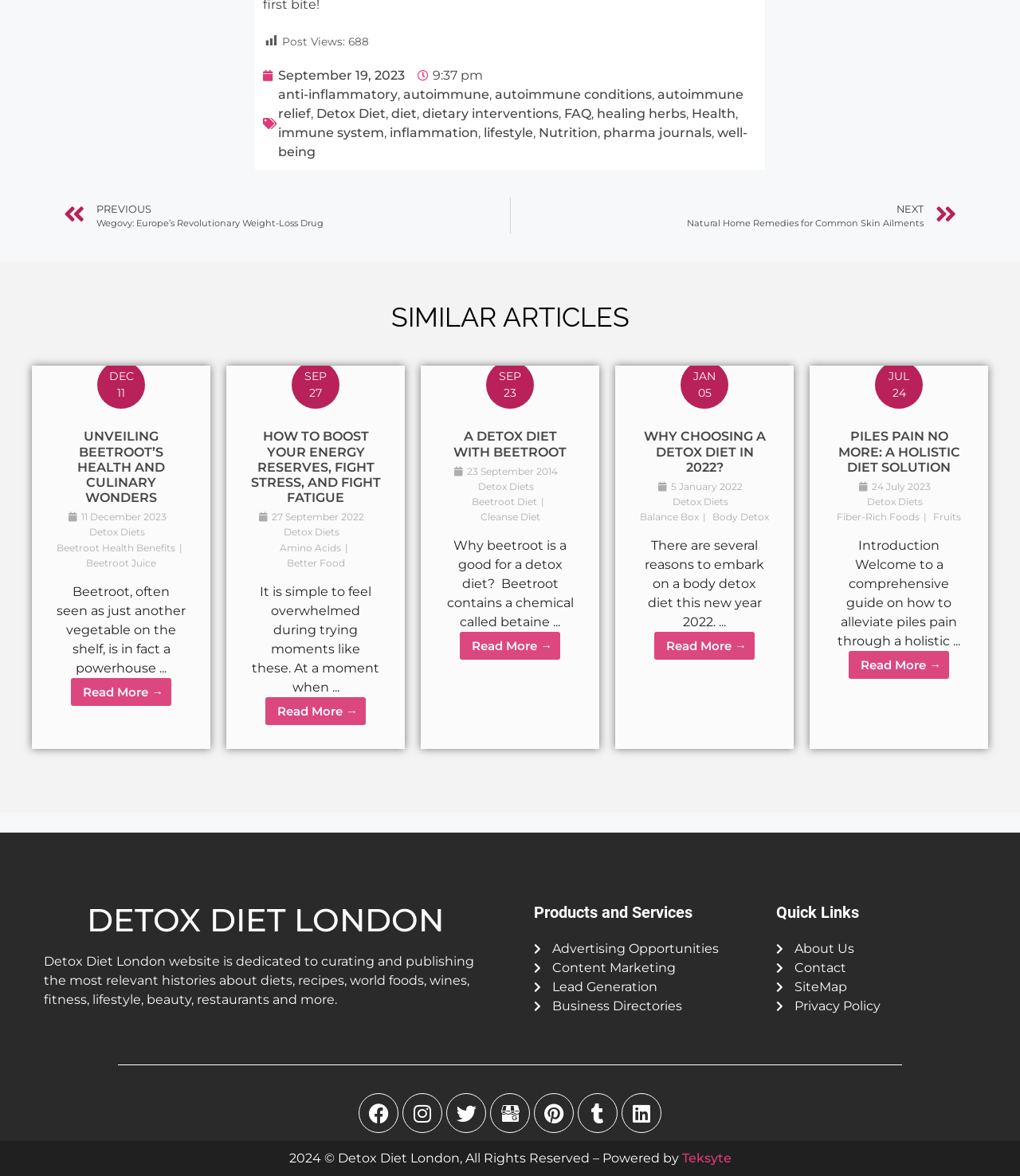Please answer the following question using a single word or phrase: 
What is the post view count?

688